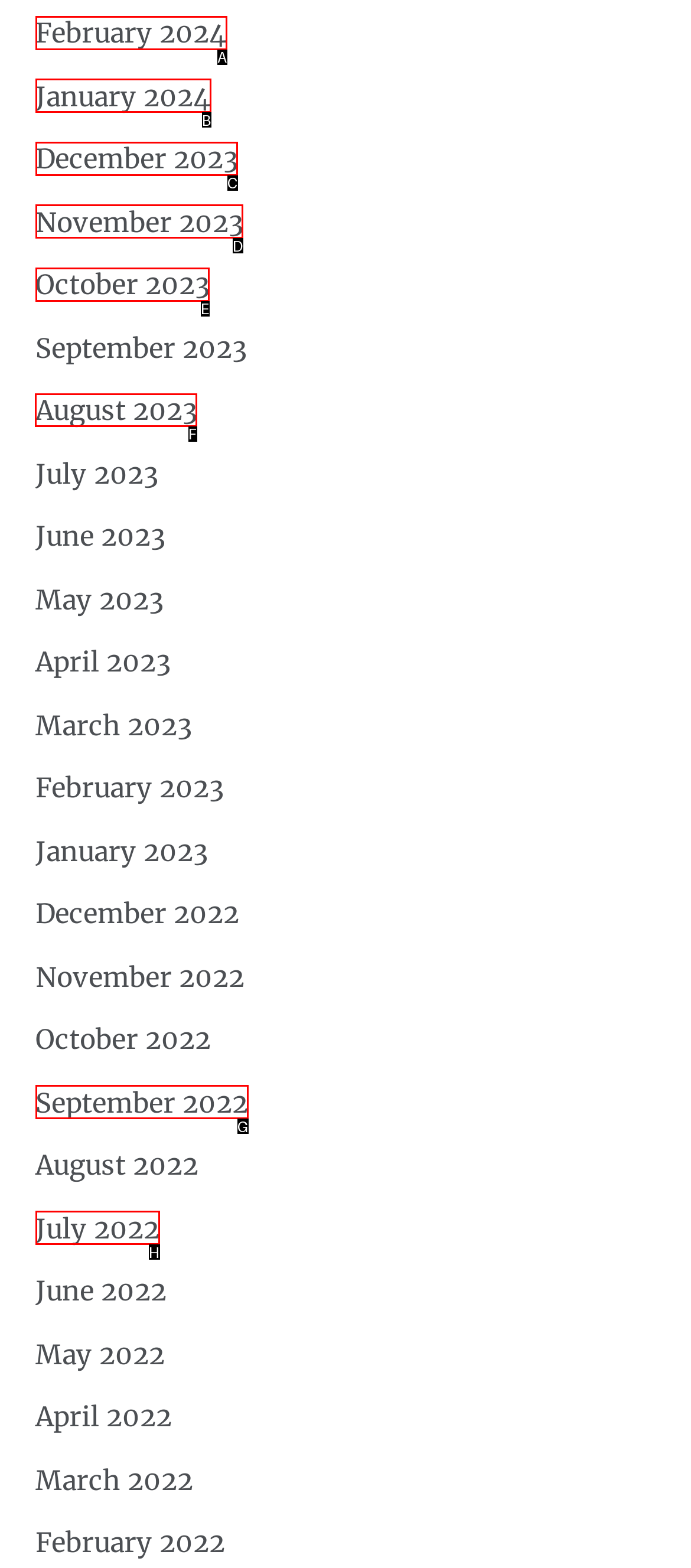Out of the given choices, which letter corresponds to the UI element required to access August 2023? Answer with the letter.

F